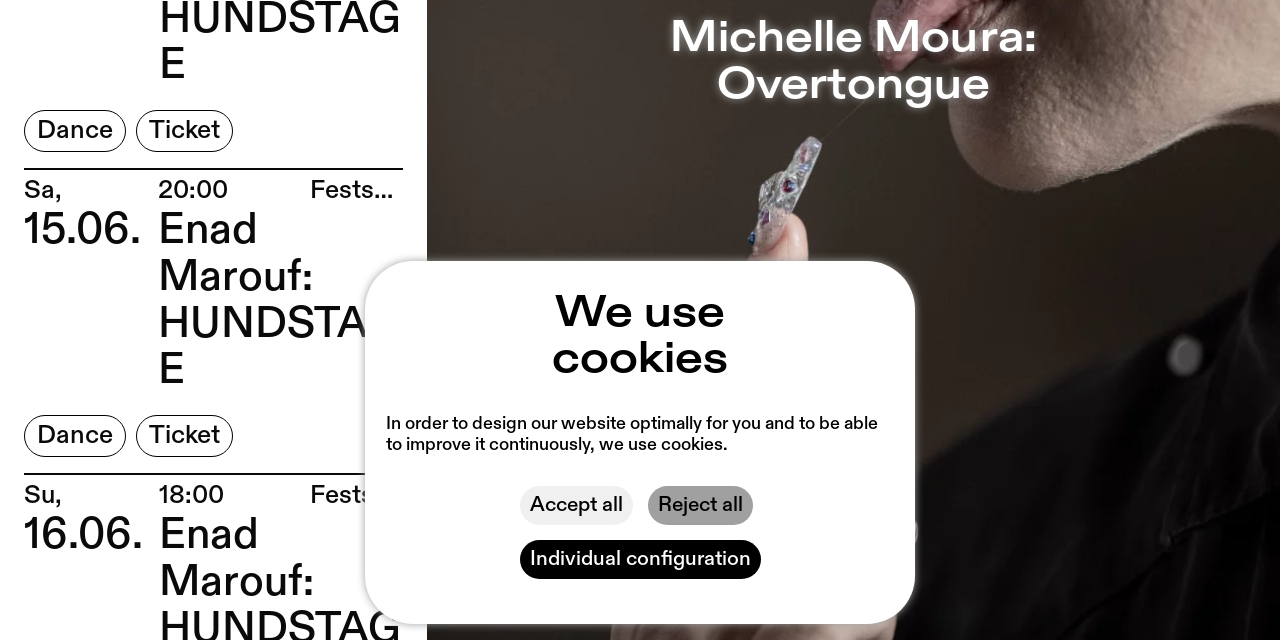Provide the bounding box coordinates of the UI element that matches the description: "Individual configuration".

[0.406, 0.844, 0.594, 0.905]